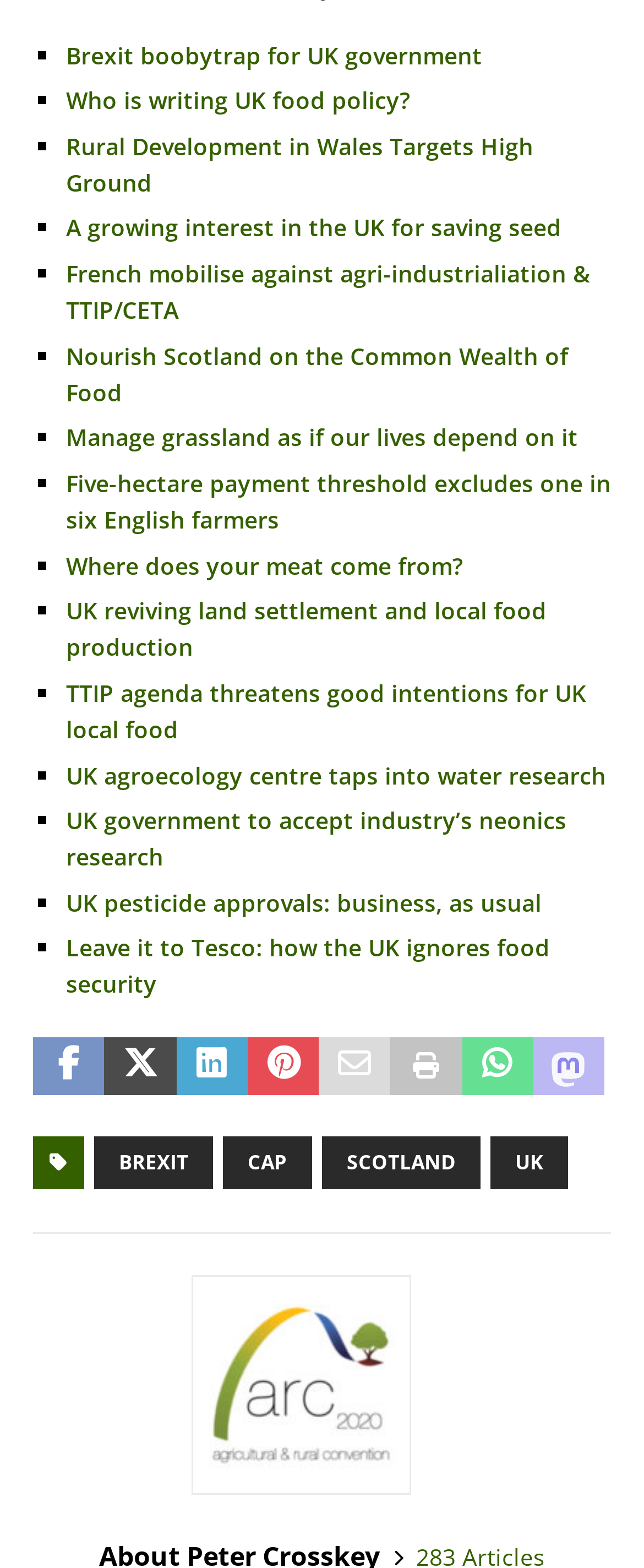Select the bounding box coordinates of the element I need to click to carry out the following instruction: "Click on the link 'BREXIT'".

[0.146, 0.725, 0.331, 0.759]